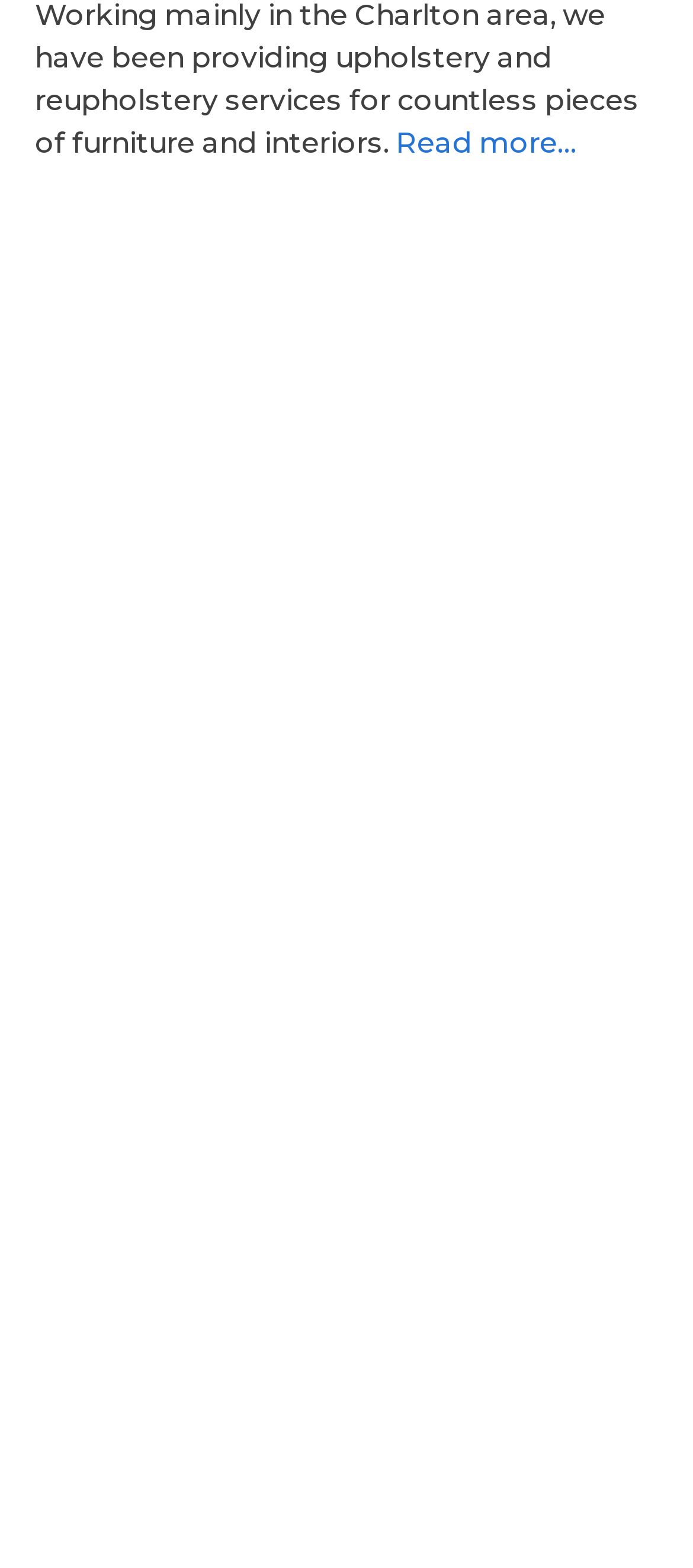What is the call-to-action?
Based on the screenshot, respond with a single word or phrase.

Get a quote today!